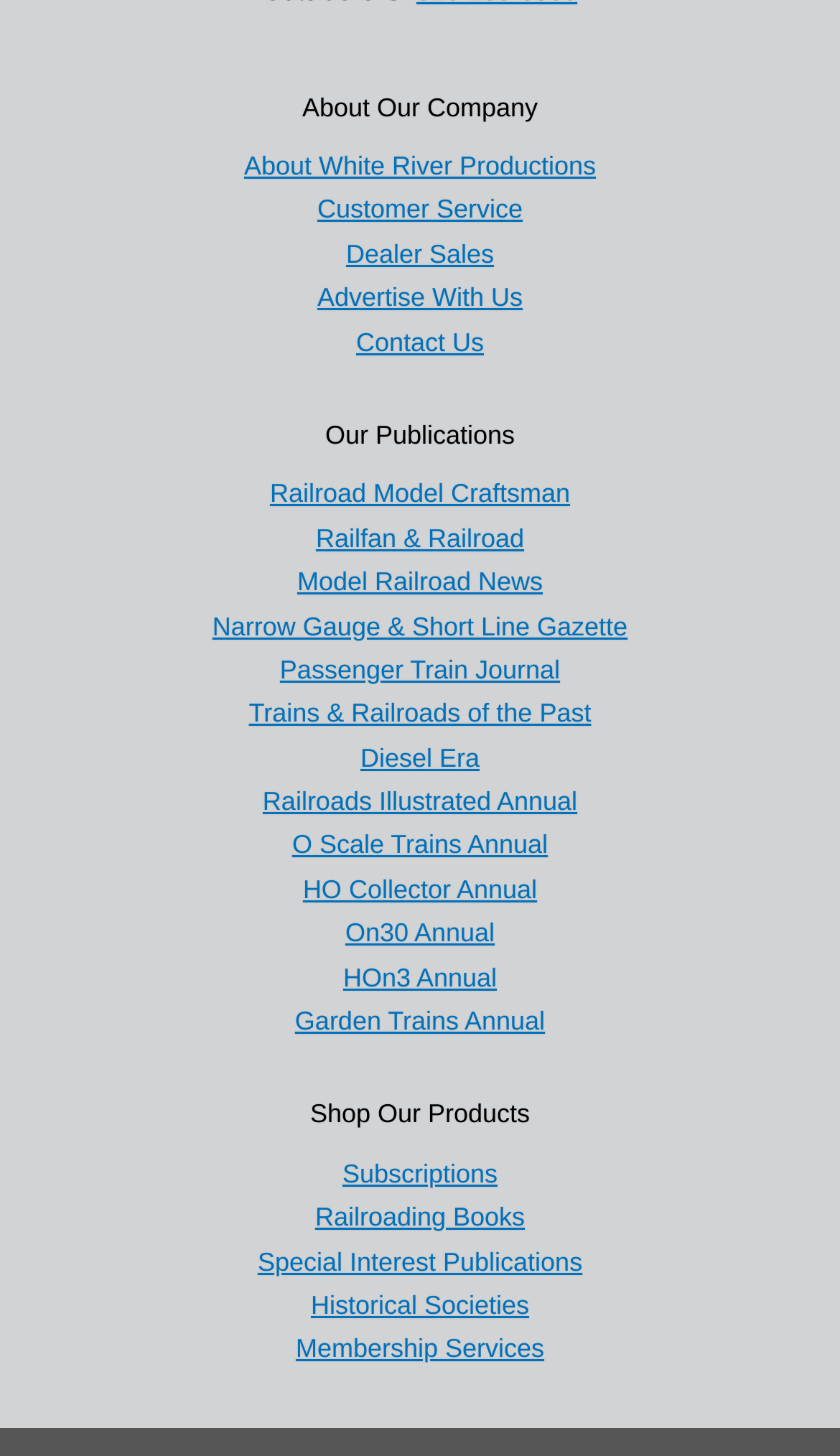Using the provided element description "O Scale Trains Annual", determine the bounding box coordinates of the UI element.

[0.348, 0.57, 0.652, 0.591]